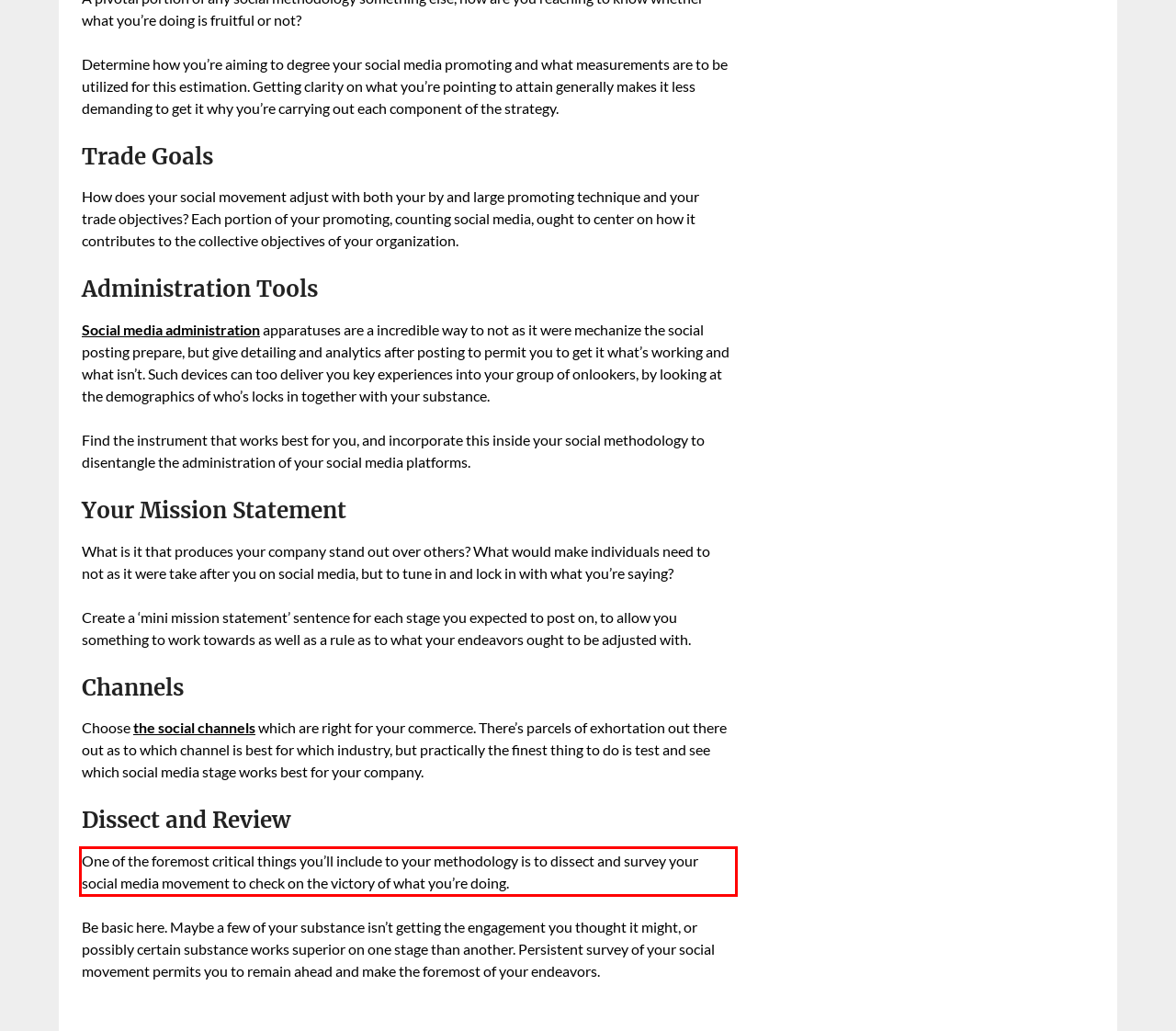From the screenshot of the webpage, locate the red bounding box and extract the text contained within that area.

One of the foremost critical things you’ll include to your methodology is to dissect and survey your social media movement to check on the victory of what you’re doing.